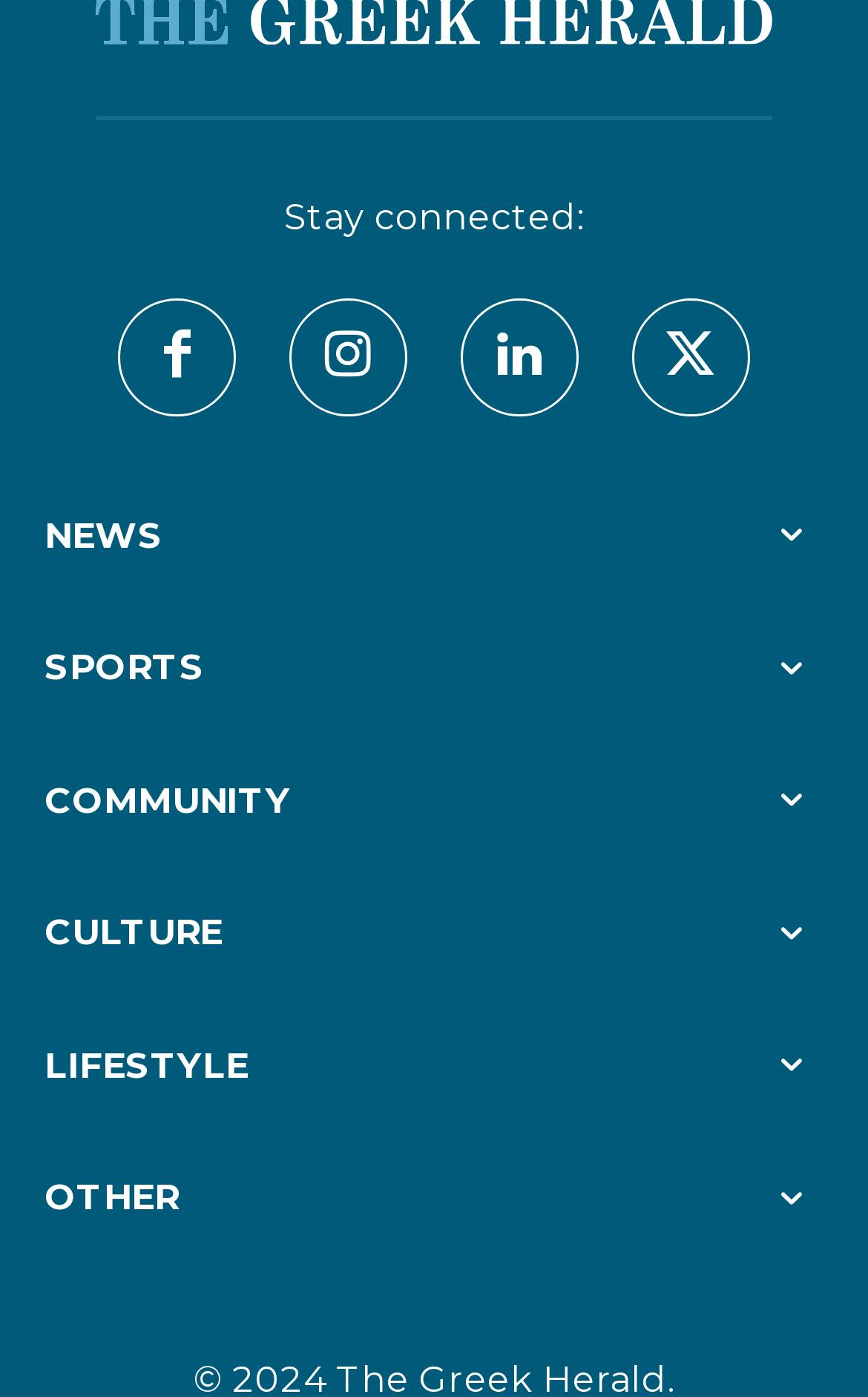Use the details in the image to answer the question thoroughly: 
What is the last category listed?

The last category listed is OTHER, which can be identified from the link with the OCR text 'OTHER ' and the bounding box coordinates [0.051, 0.842, 0.949, 0.873].